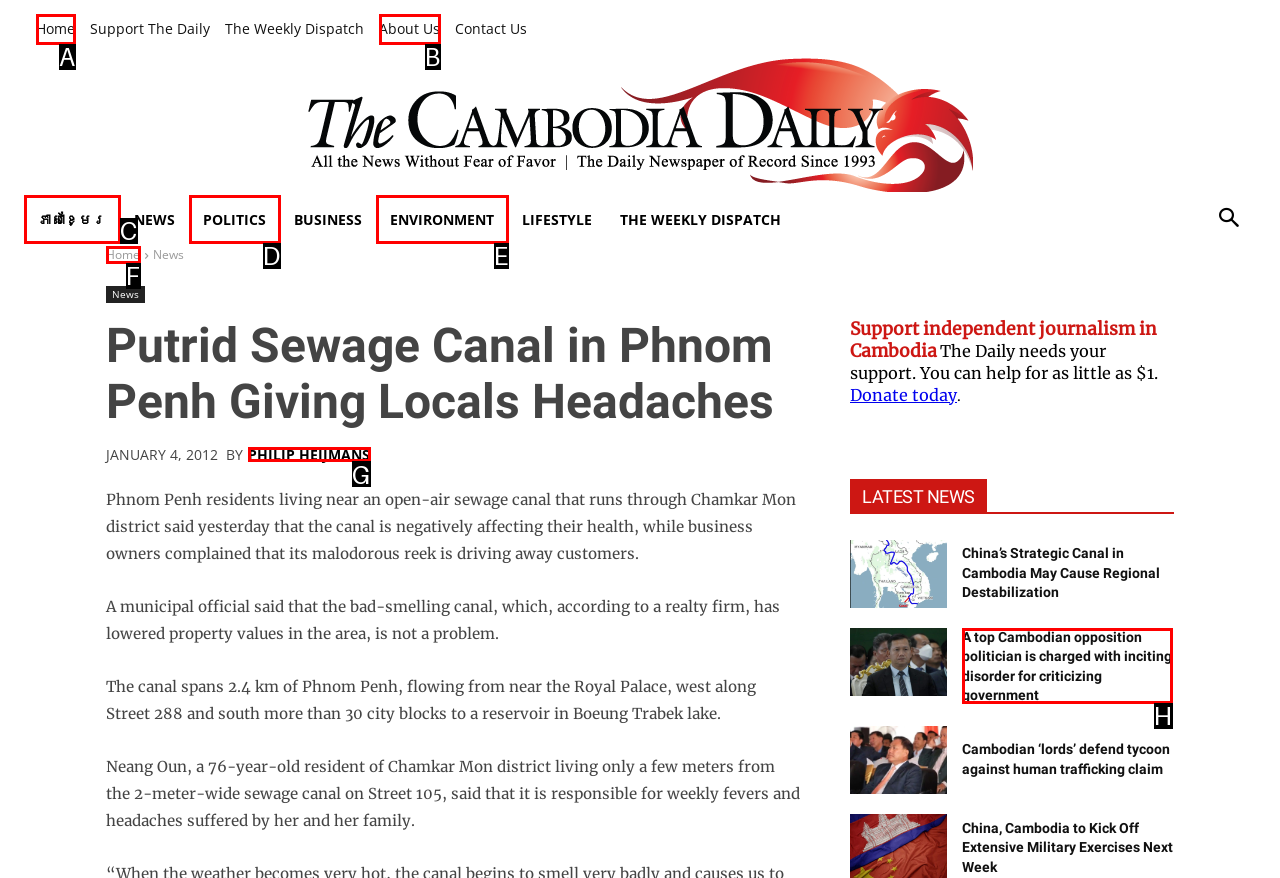From the given choices, determine which HTML element aligns with the description: Politics Respond with the letter of the appropriate option.

D